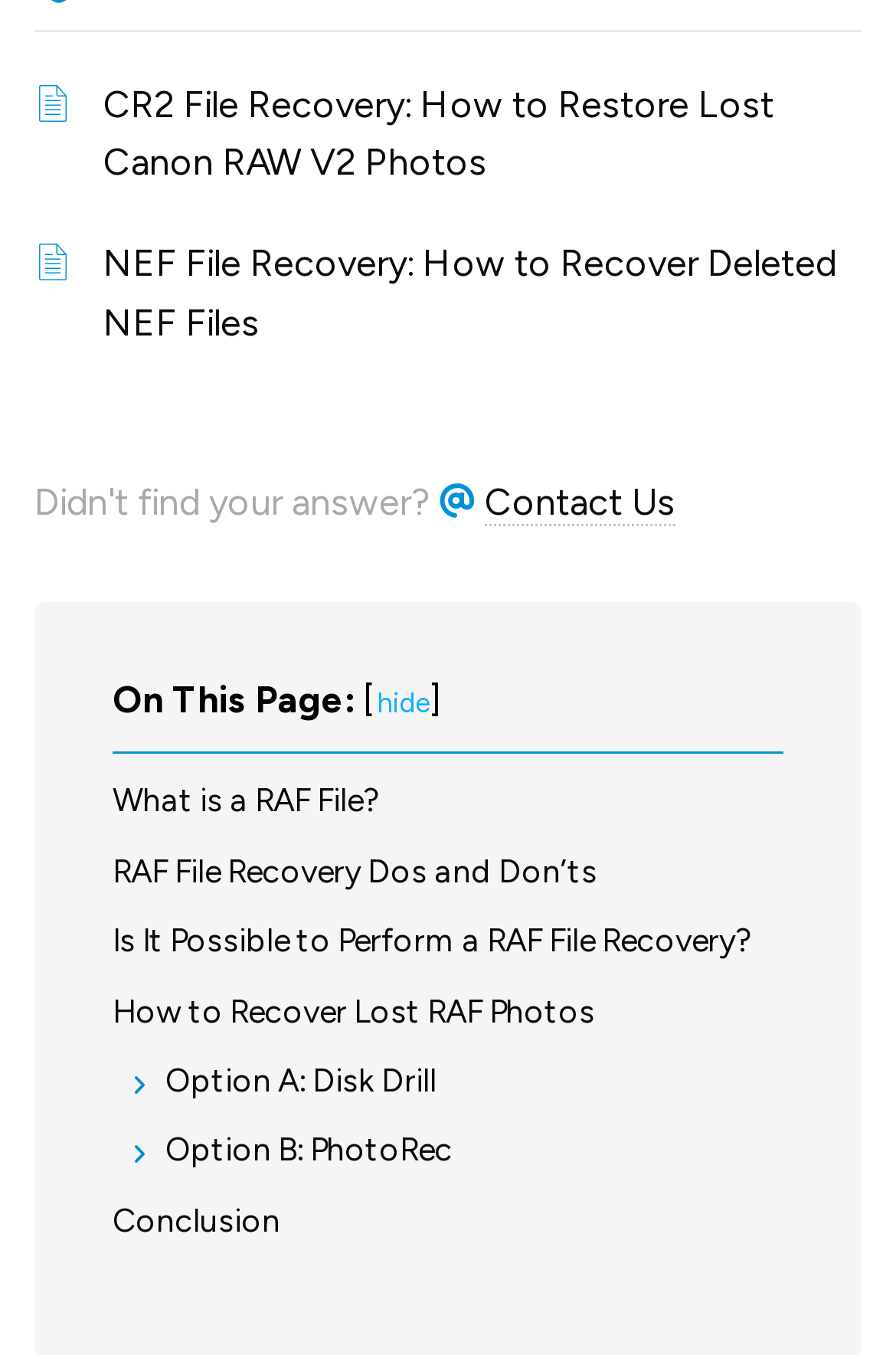Please specify the bounding box coordinates in the format (top-left x, top-left y, bottom-right x, bottom-right y), with values ranging from 0 to 1. Identify the bounding box for the UI component described as follows: Option A: Disk Drill

[0.126, 0.78, 0.874, 0.818]